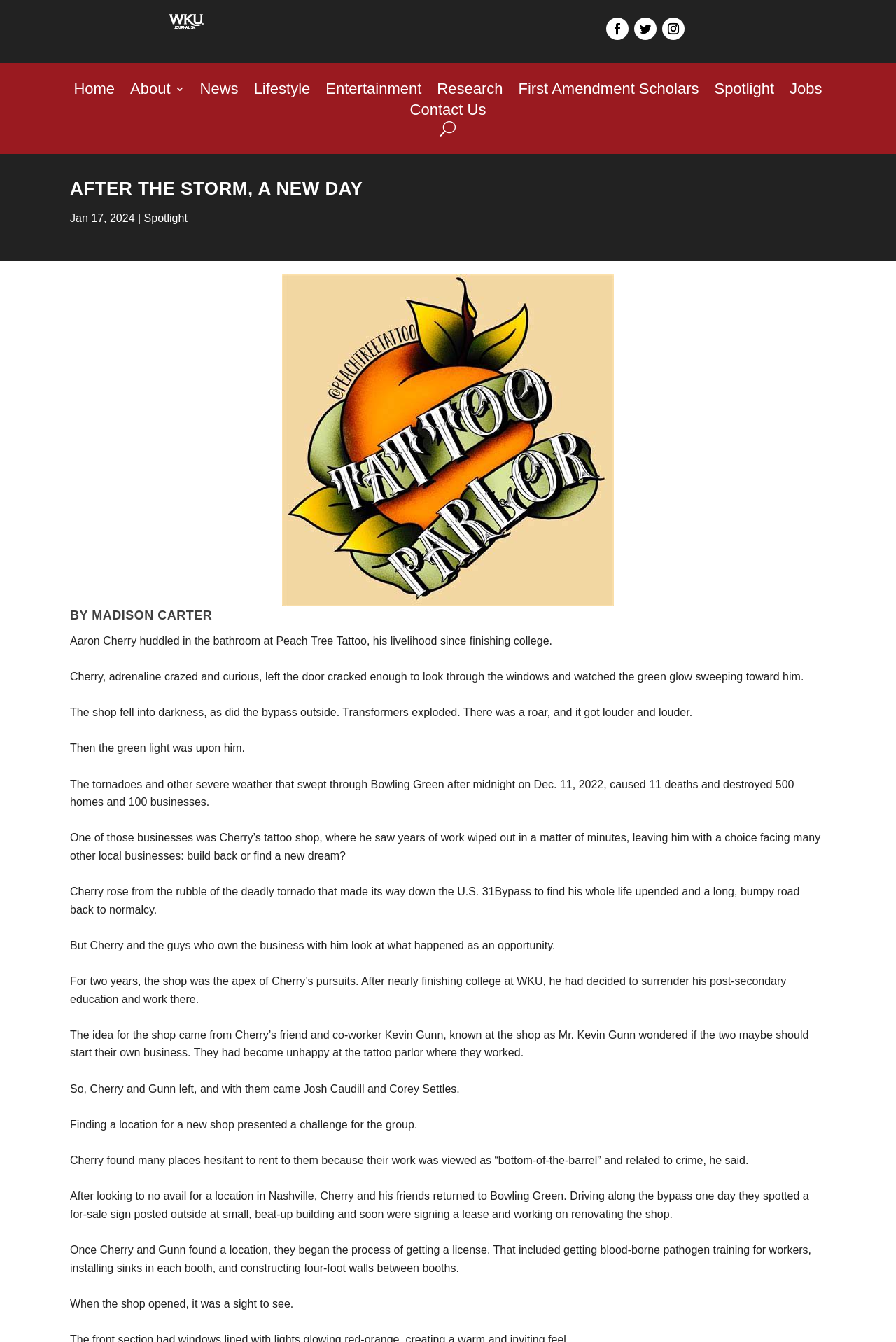Please identify the bounding box coordinates of the element I should click to complete this instruction: 'Click the  link'. The coordinates should be given as four float numbers between 0 and 1, like this: [left, top, right, bottom].

[0.677, 0.013, 0.702, 0.03]